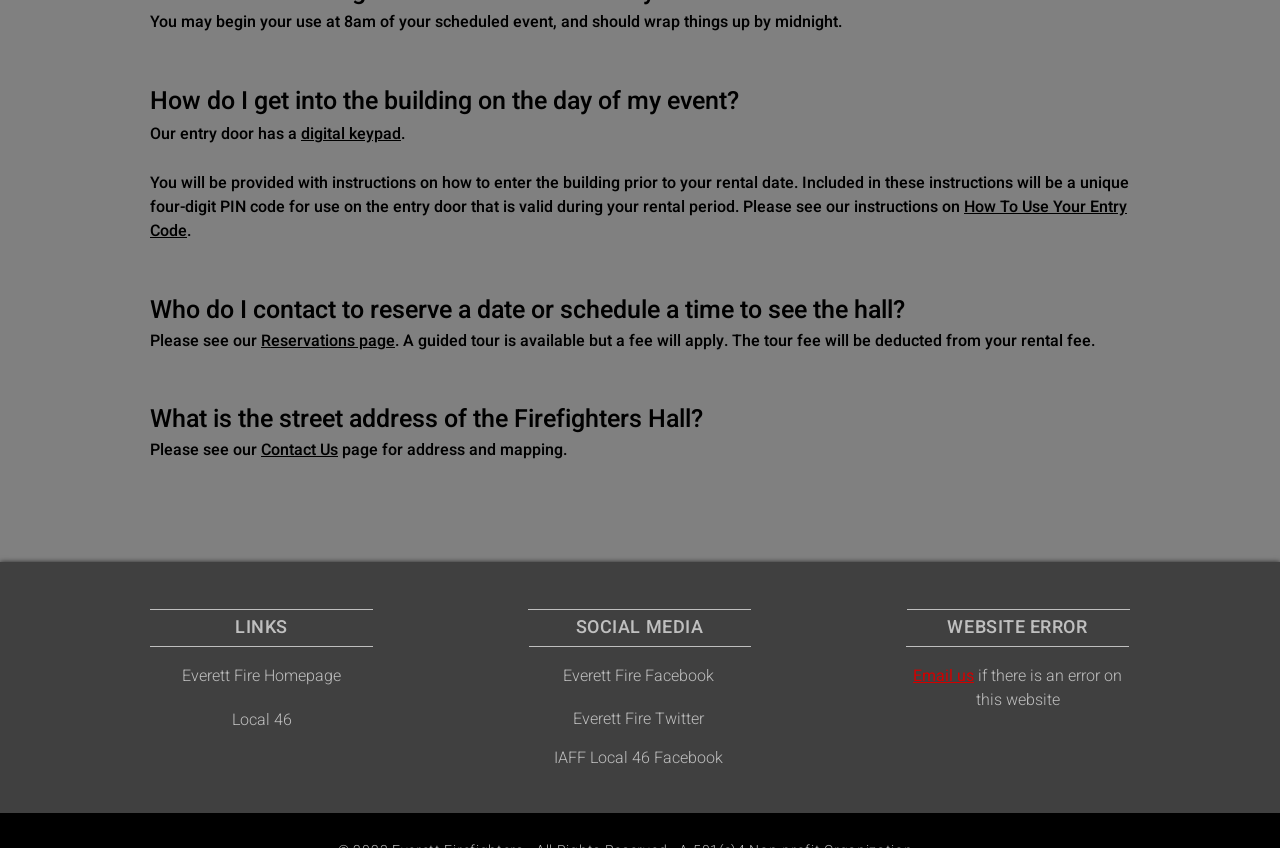Could you please study the image and provide a detailed answer to the question:
What is the fee for a guided tour of the hall?

According to the webpage, a guided tour of the hall is available, but a fee will apply, which will be deducted from the rental fee, as mentioned in the section 'Who do I contact to reserve a date or schedule a time to see the hall?'.